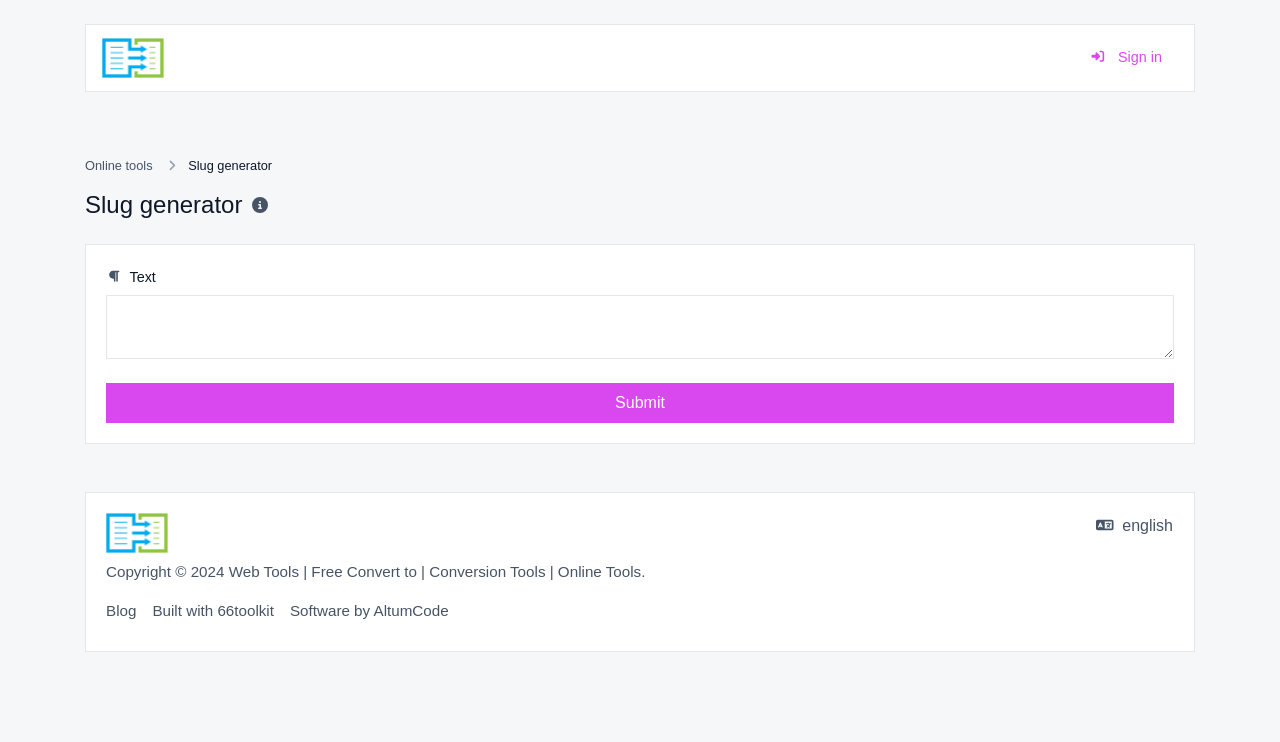Use a single word or phrase to respond to the question:
What is the language selection button?

English